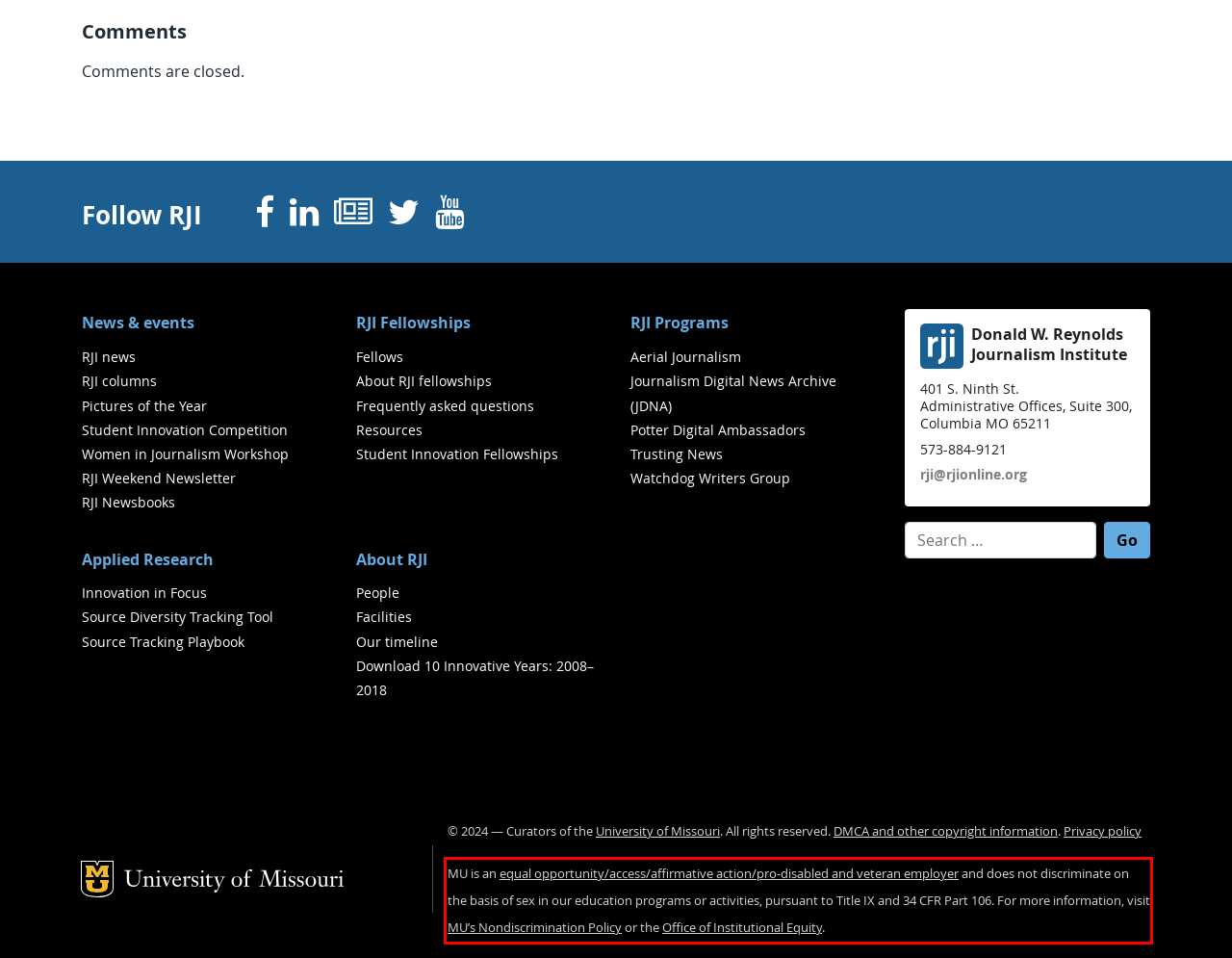Please examine the webpage screenshot containing a red bounding box and use OCR to recognize and output the text inside the red bounding box.

MU is an equal opportunity/access/affirmative action/pro-disabled and veteran employer and does not discriminate on the basis of sex in our education programs or activities, pursuant to Title IX and 34 CFR Part 106. For more information, visit MU’s Nondiscrimination Policy or the Office of Institutional Equity.